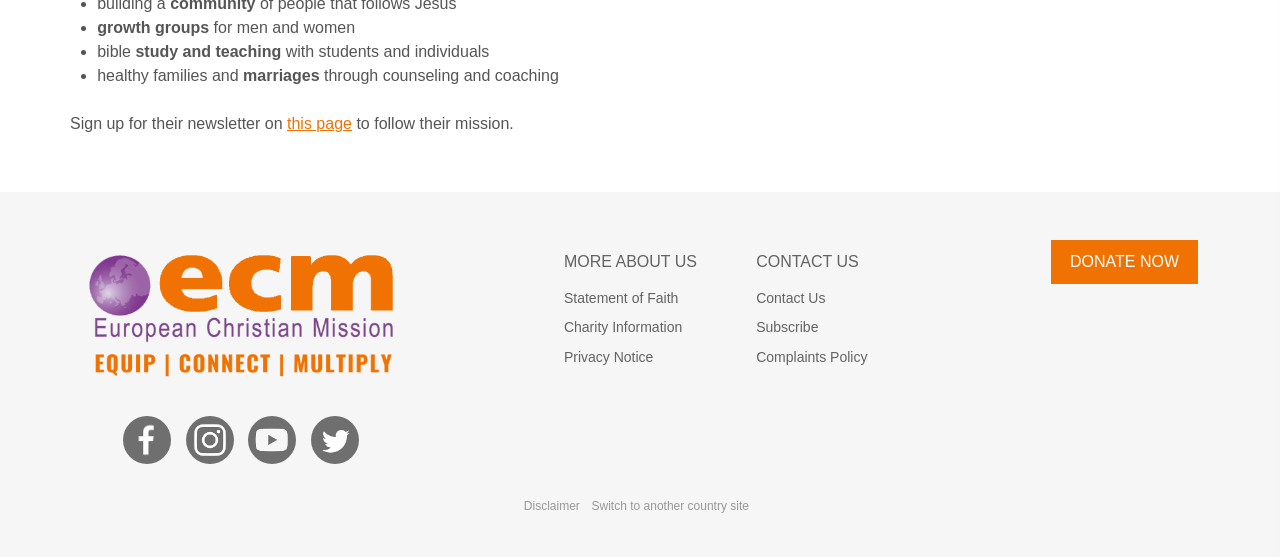Use a single word or phrase to answer the following:
How many images are there in the webpage?

6